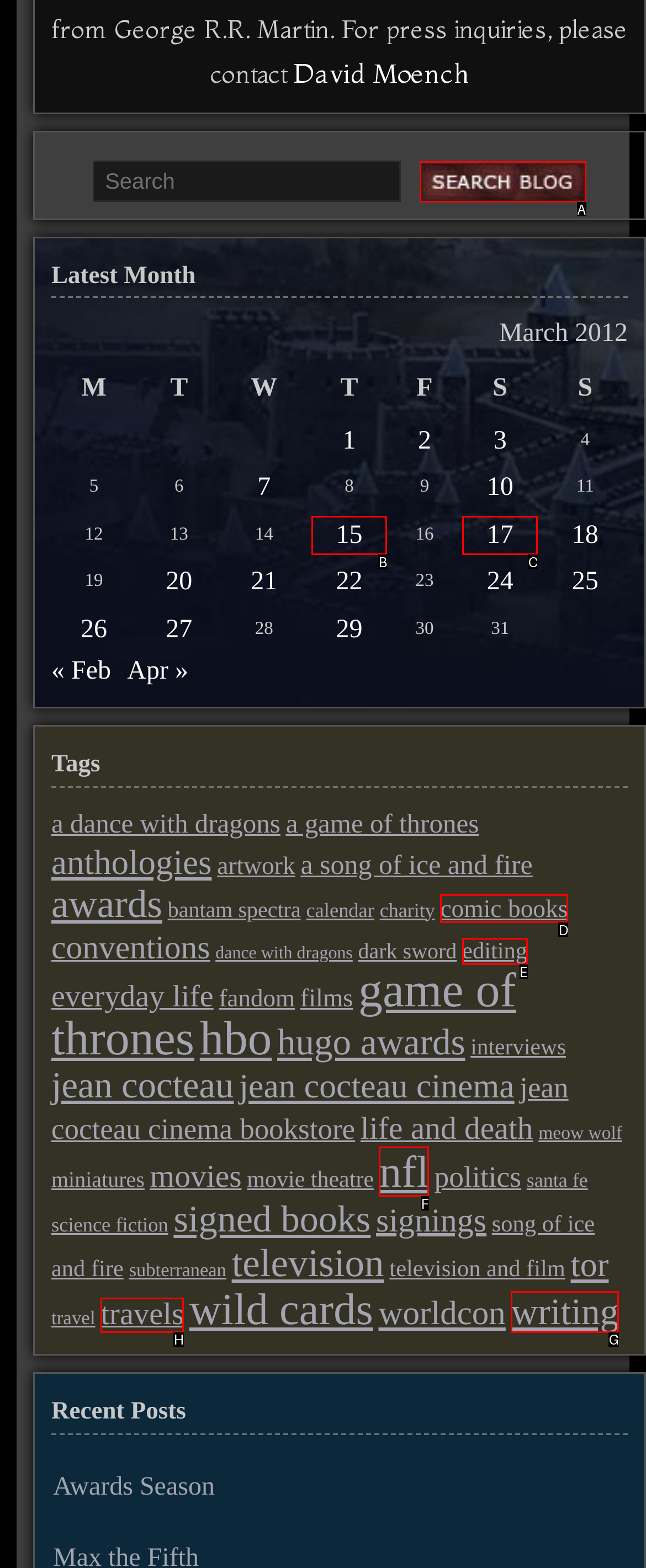What option should I click on to execute the task: Get help and information? Give the letter from the available choices.

None